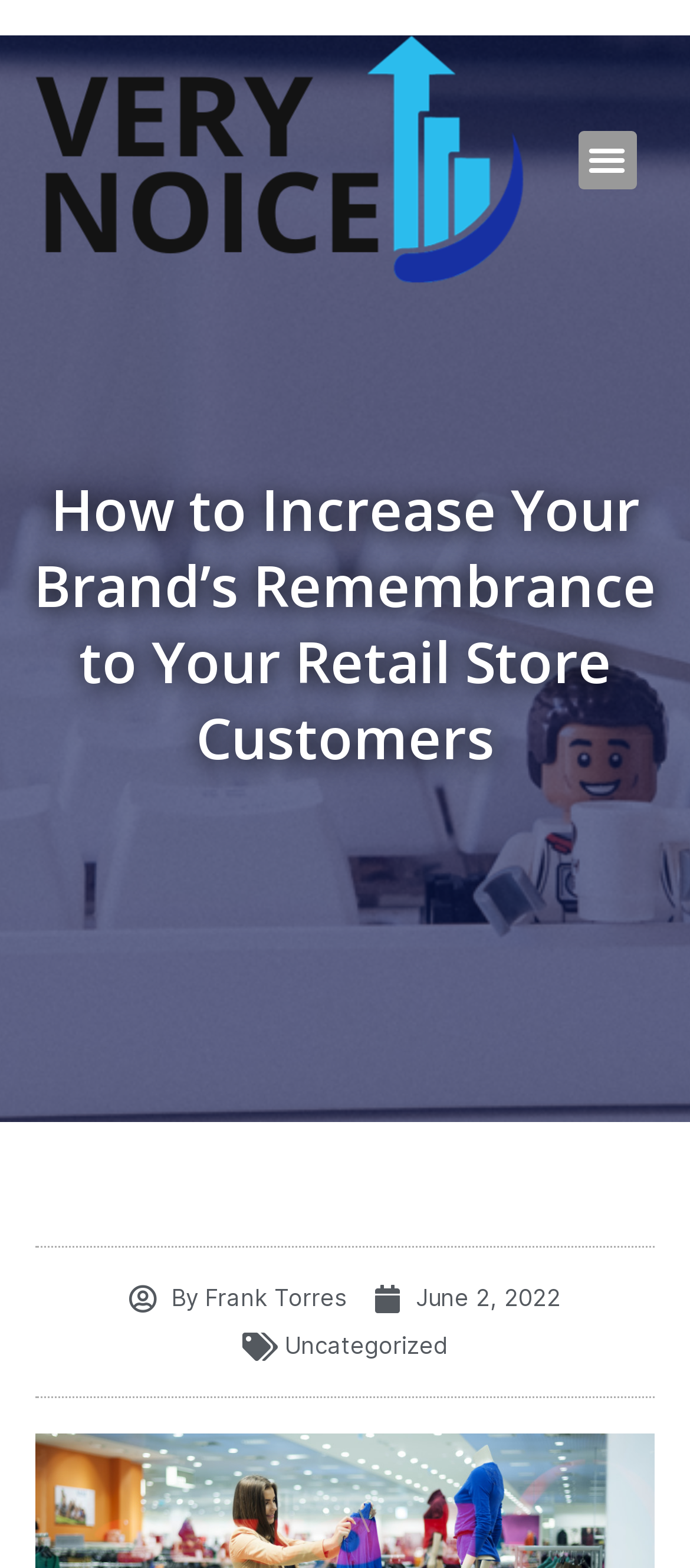Please answer the following question using a single word or phrase: Who wrote the article?

Frank Torres